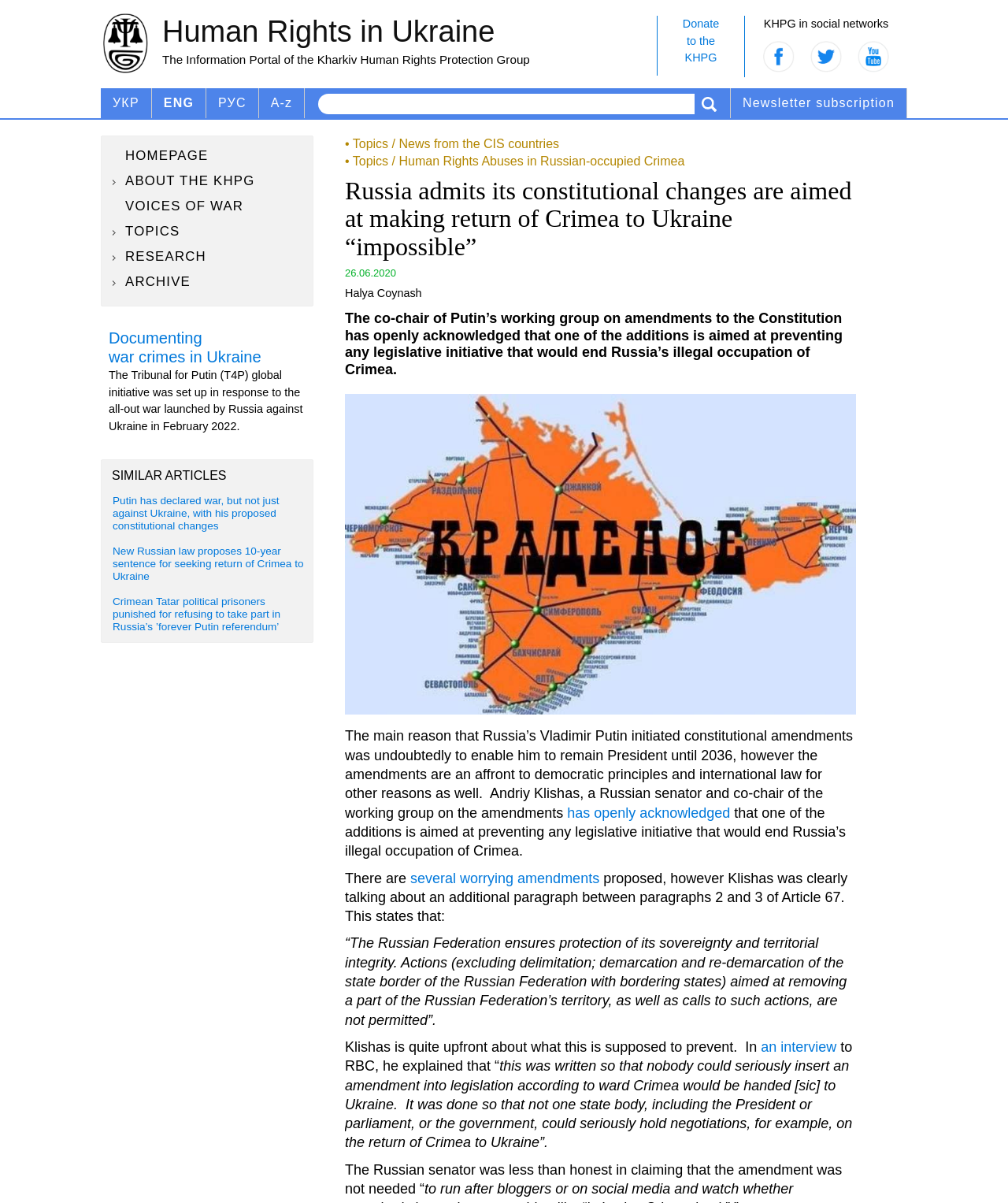What is the name of the author of the article?
Using the image, respond with a single word or phrase.

Halya Coynash